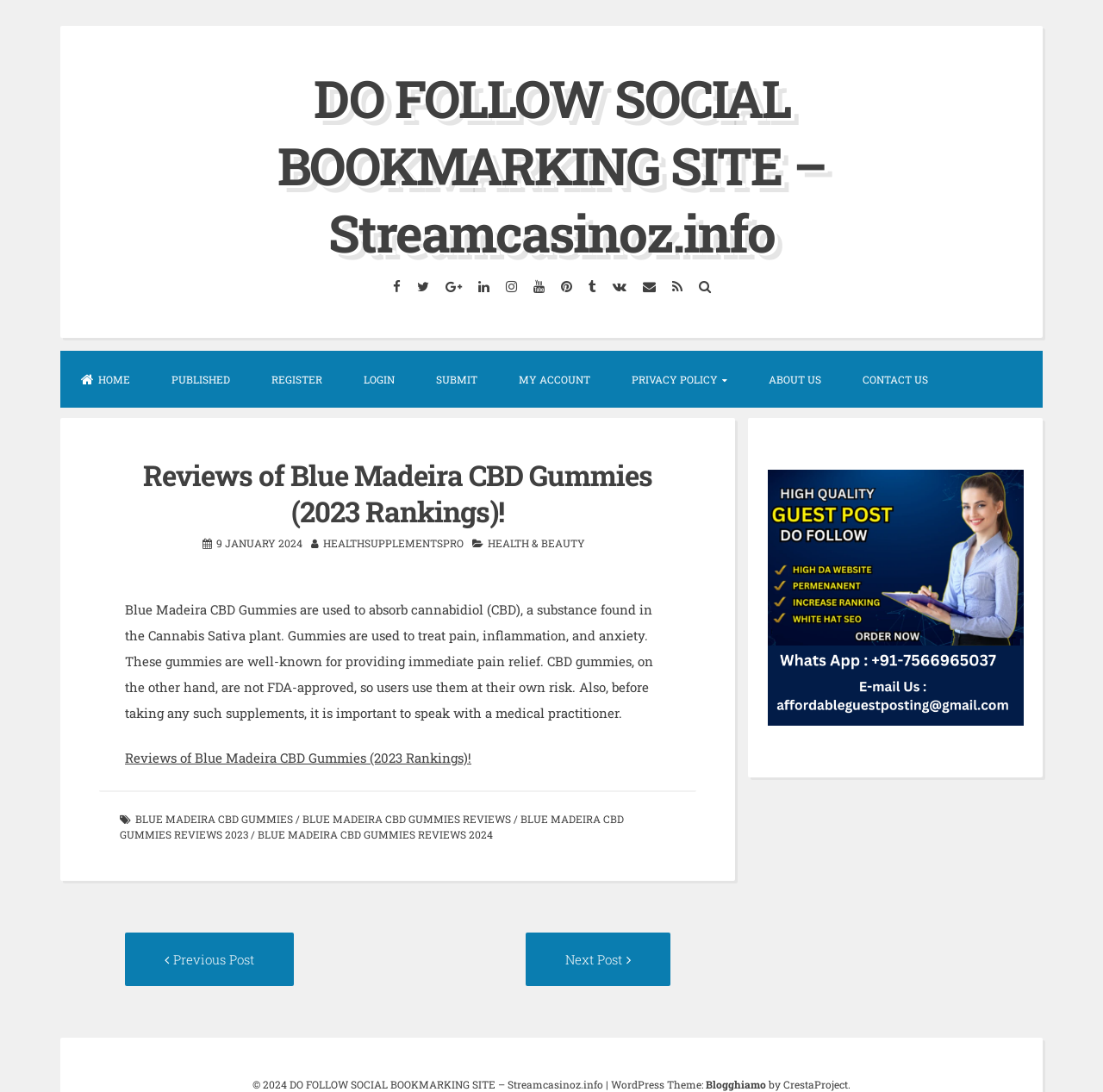Pinpoint the bounding box coordinates of the element you need to click to execute the following instruction: "Search for something". The bounding box should be represented by four float numbers between 0 and 1, in the format [left, top, right, bottom].

[0.627, 0.248, 0.65, 0.275]